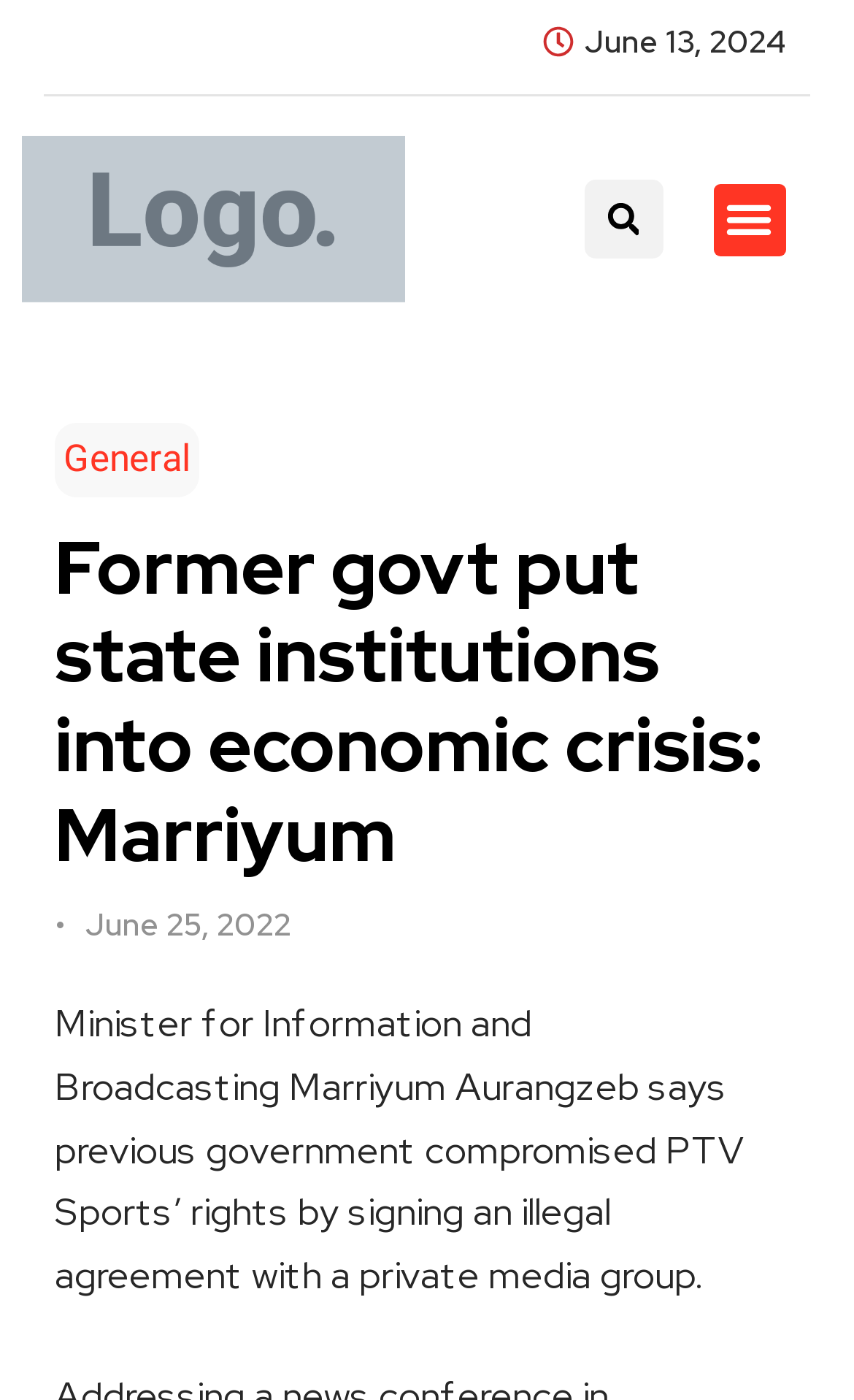Find the bounding box coordinates for the element described here: "• June 25, 2022".

[0.064, 0.644, 0.341, 0.677]